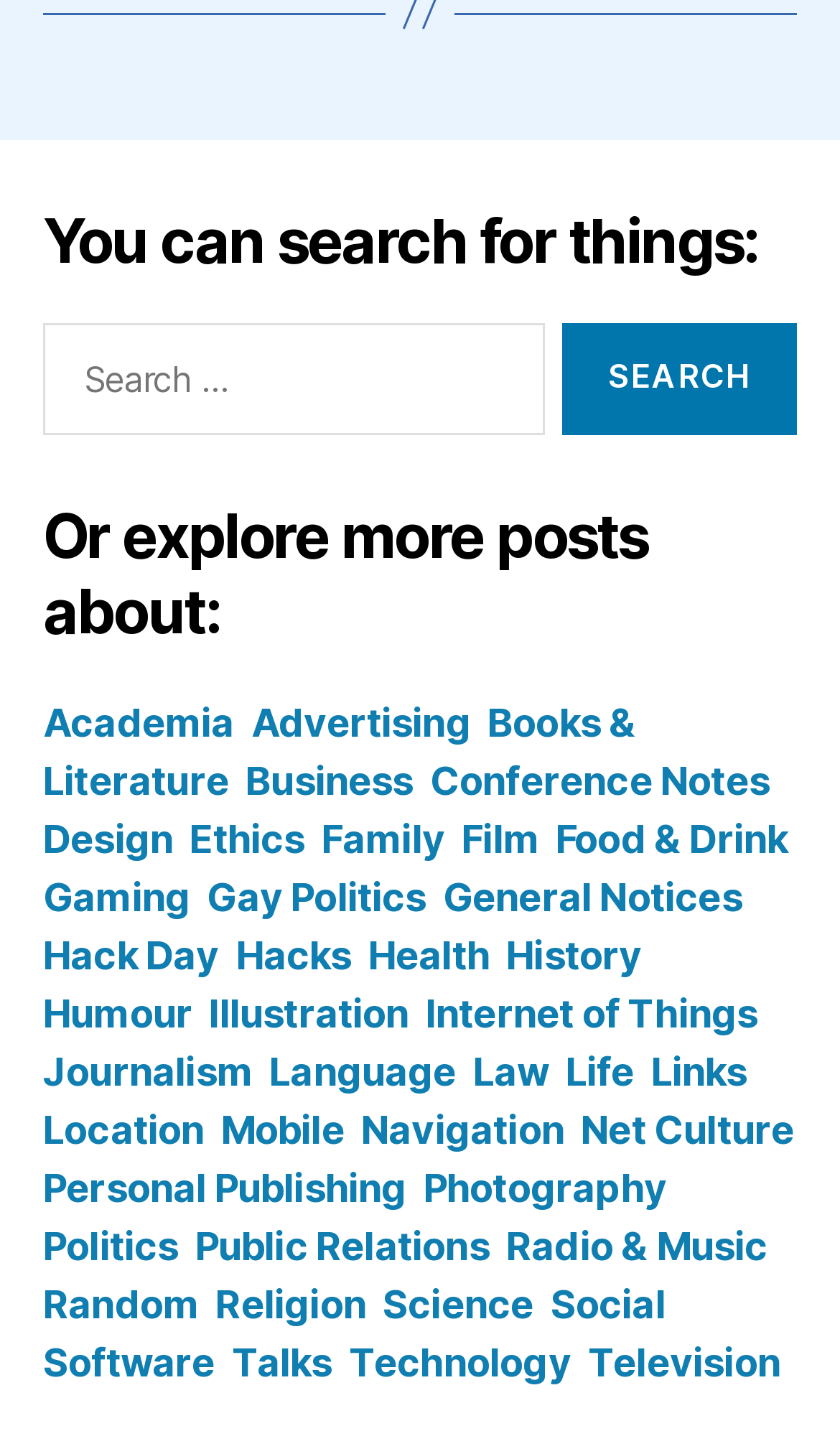Based on the element description: "Personal Publishing", identify the UI element and provide its bounding box coordinates. Use four float numbers between 0 and 1, [left, top, right, bottom].

[0.051, 0.801, 0.484, 0.832]